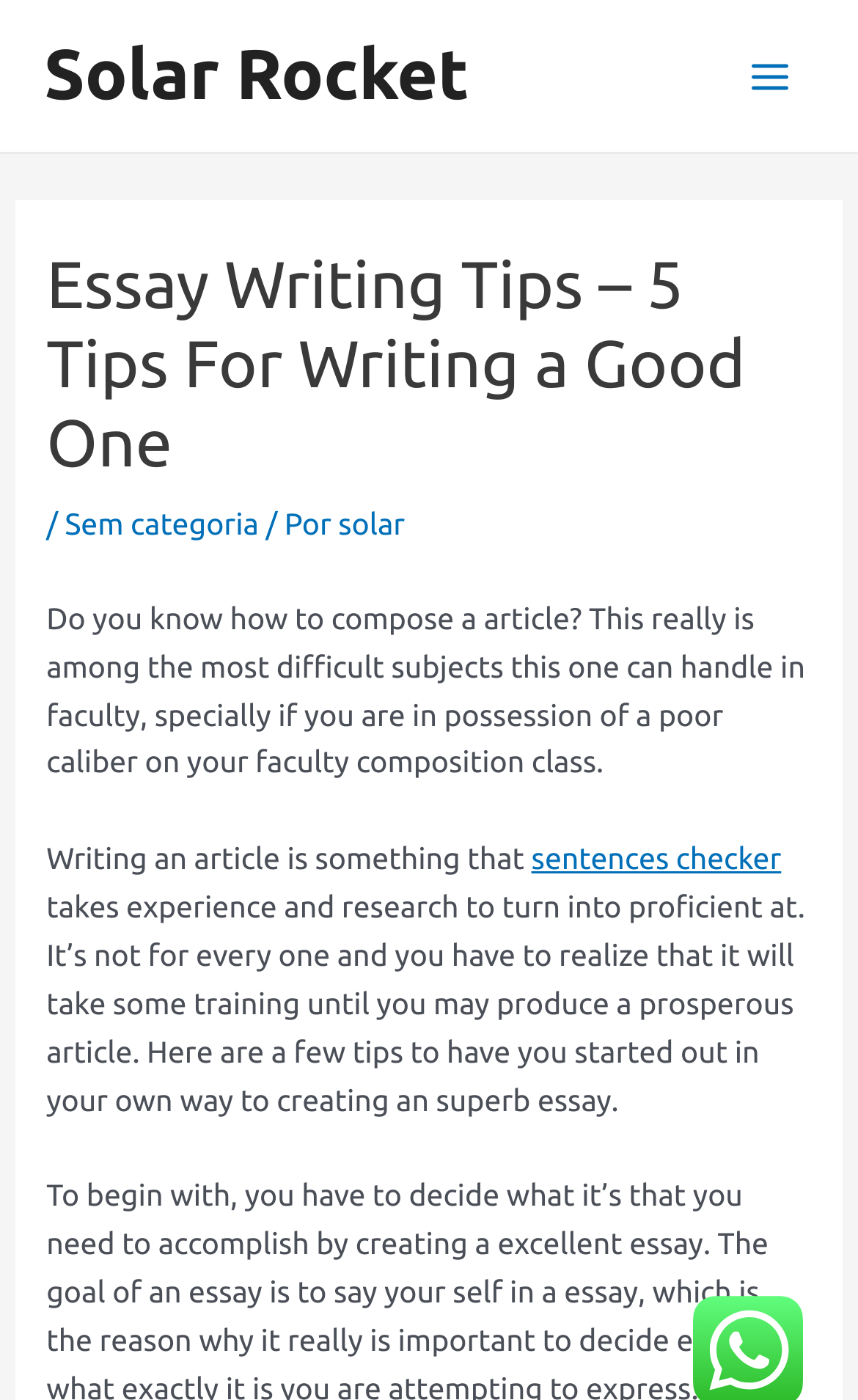Generate a thorough explanation of the webpage's elements.

The webpage is about essay writing tips, specifically providing guidance on how to compose a good article. At the top left, there is a link to "Solar Rocket". On the top right, there is a button labeled "Main Menu" with an accompanying image. Below the button, there is a header section that spans almost the entire width of the page. The header contains the title "Essay Writing Tips – 5 Tips For Writing a Good One" and a breadcrumb trail with links to "Sem categoria" and "solar".

The main content of the page is divided into paragraphs of text. The first paragraph asks if the reader knows how to compose an article and mentions that it's a challenging subject, especially for those with a poor grade in their college essay class. The second paragraph starts with the sentence "Writing an article is something that" and contains a link to "sentences checker". The third paragraph discusses the experience and research required to become proficient in writing an excellent essay and provides some tips to get started.

There are a total of 3 links on the page, including the one to "Solar Rocket" at the top, and two links within the paragraphs of text. There is also one image on the page, which is associated with the "Main Menu" button.